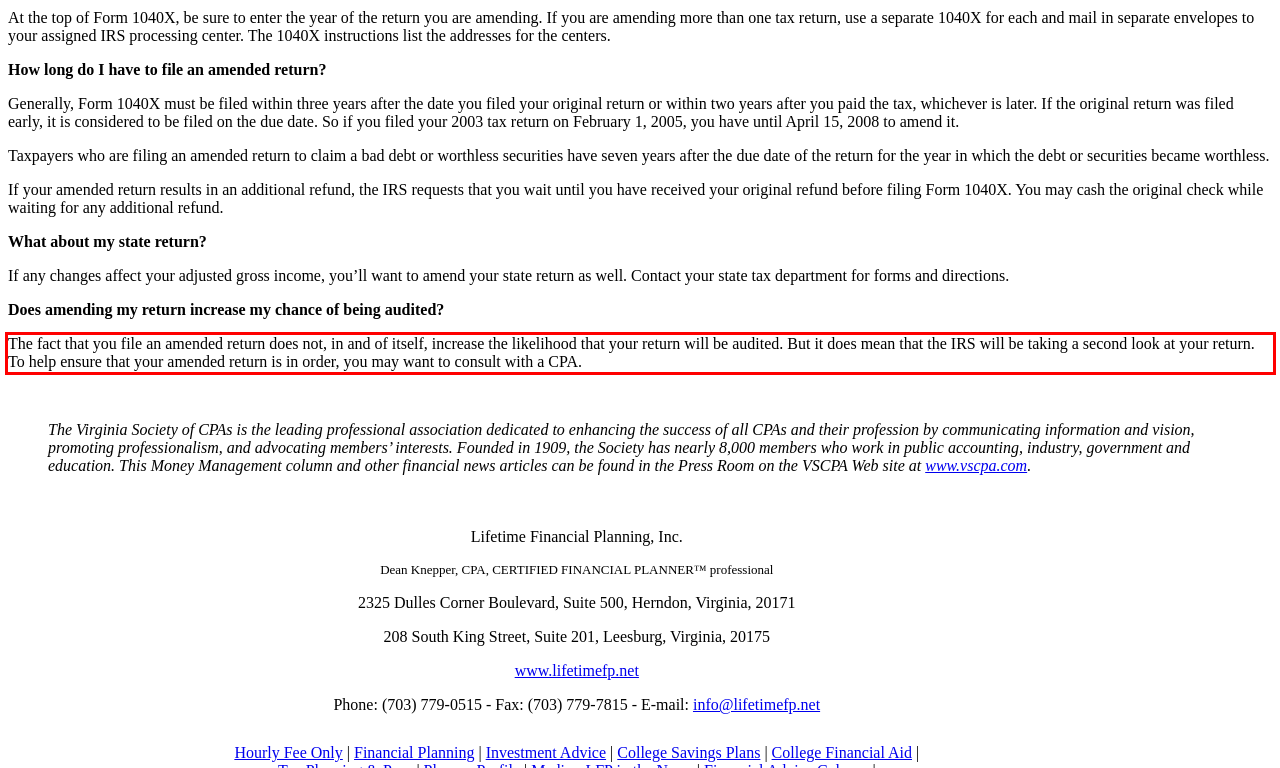There is a UI element on the webpage screenshot marked by a red bounding box. Extract and generate the text content from within this red box.

The fact that you file an amended return does not, in and of itself, increase the likelihood that your return will be audited. But it does mean that the IRS will be taking a second look at your return. To help ensure that your amended return is in order, you may want to consult with a CPA.